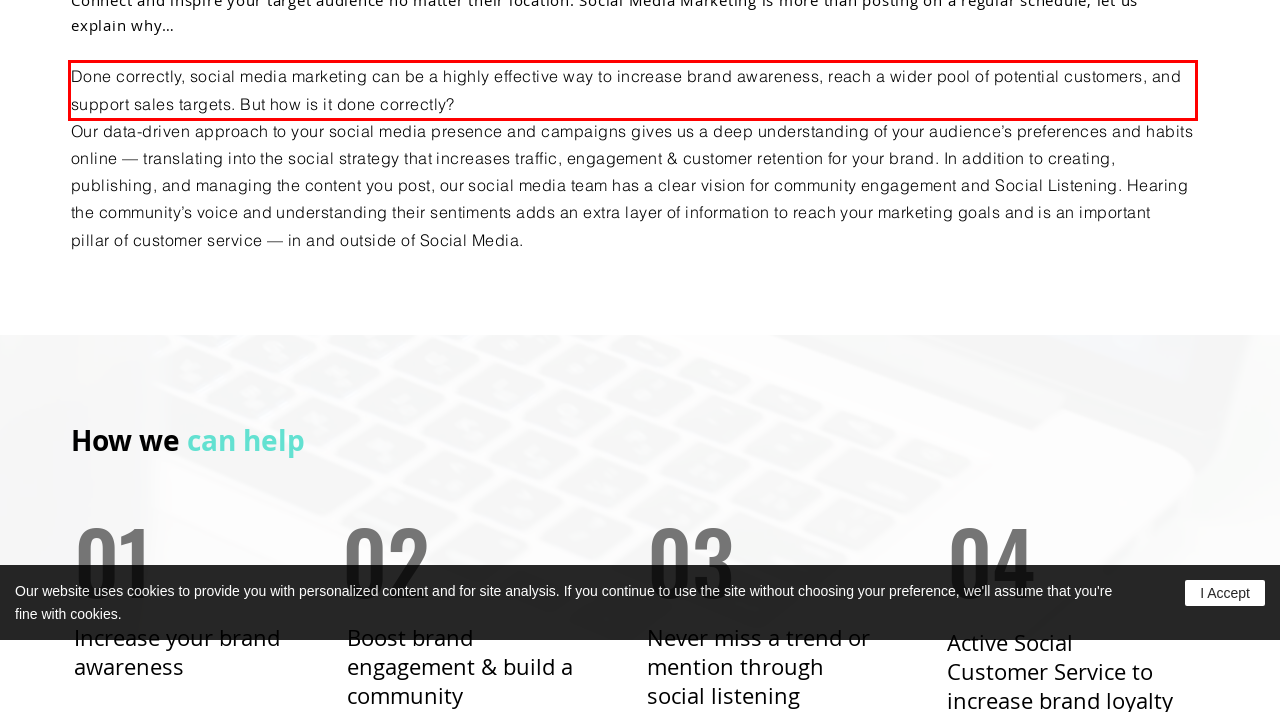Identify the text inside the red bounding box on the provided webpage screenshot by performing OCR.

Done correctly, social media marketing can be a highly effective way to increase brand awareness, reach a wider pool of potential customers, and support sales targets. But how is it done correctly?